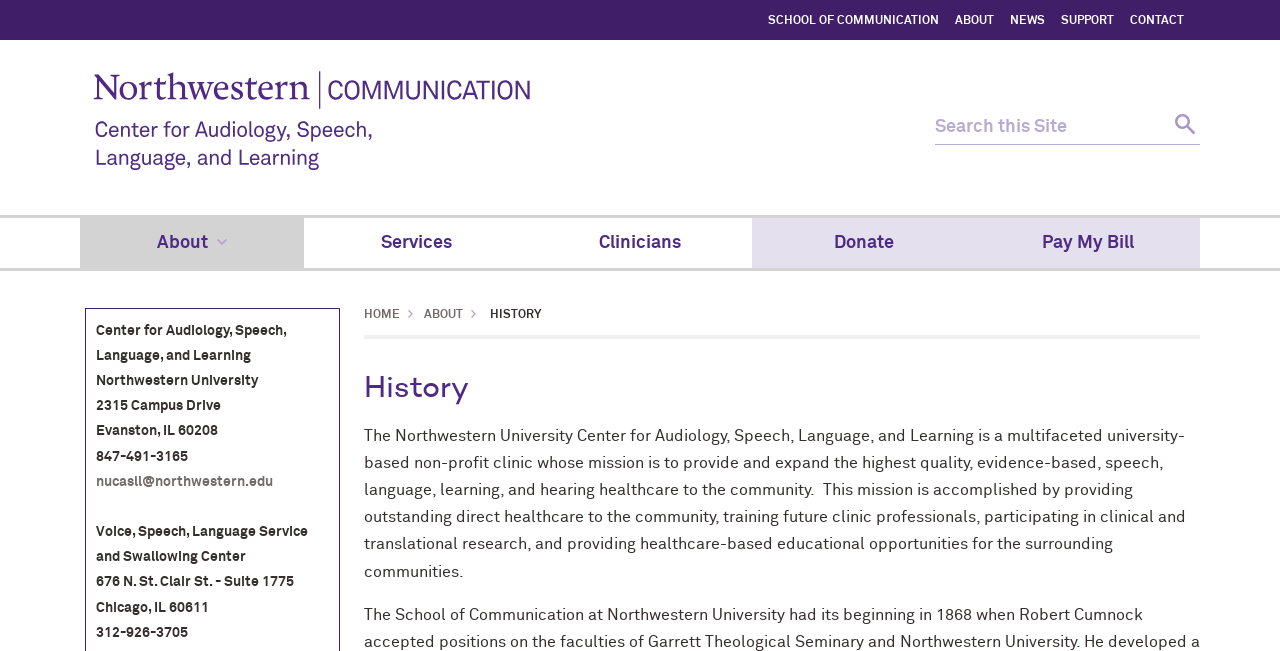Please predict the bounding box coordinates of the element's region where a click is necessary to complete the following instruction: "Go to ABOUT page". The coordinates should be represented by four float numbers between 0 and 1, i.e., [left, top, right, bottom].

[0.746, 0.02, 0.777, 0.046]